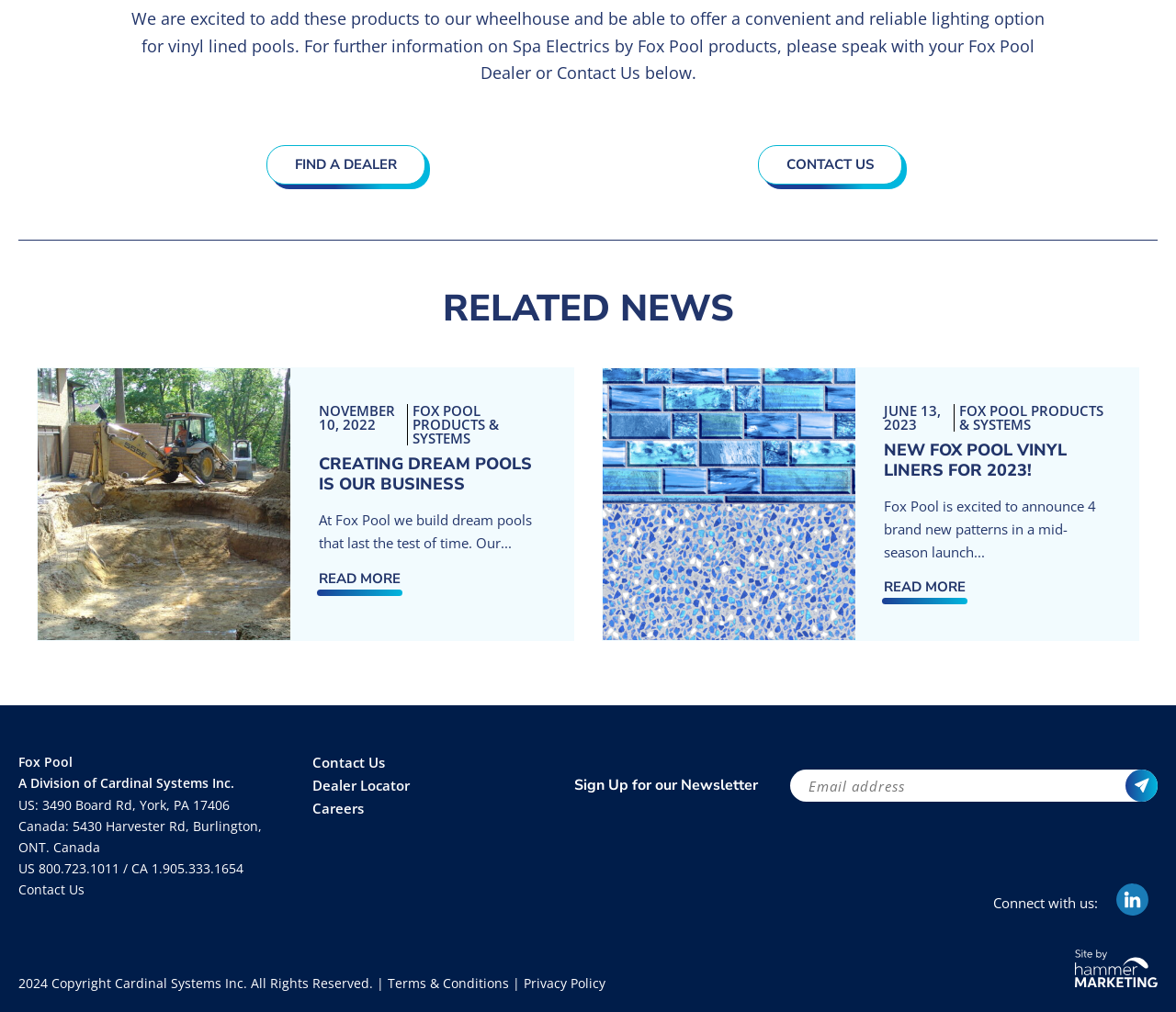How many articles are listed under 'RELATED NEWS'?
From the image, respond using a single word or phrase.

2